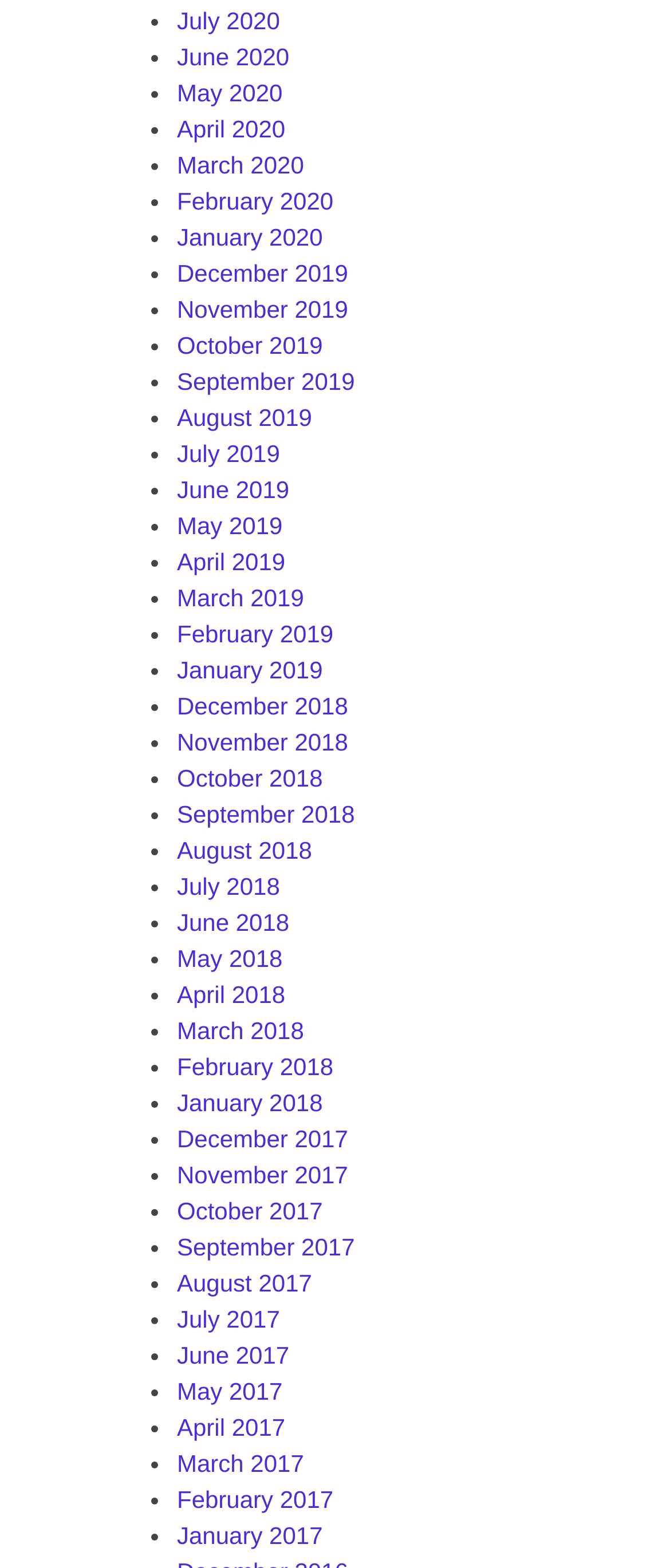Determine the bounding box coordinates of the section I need to click to execute the following instruction: "Go to March 2020". Provide the coordinates as four float numbers between 0 and 1, i.e., [left, top, right, bottom].

[0.264, 0.096, 0.454, 0.114]